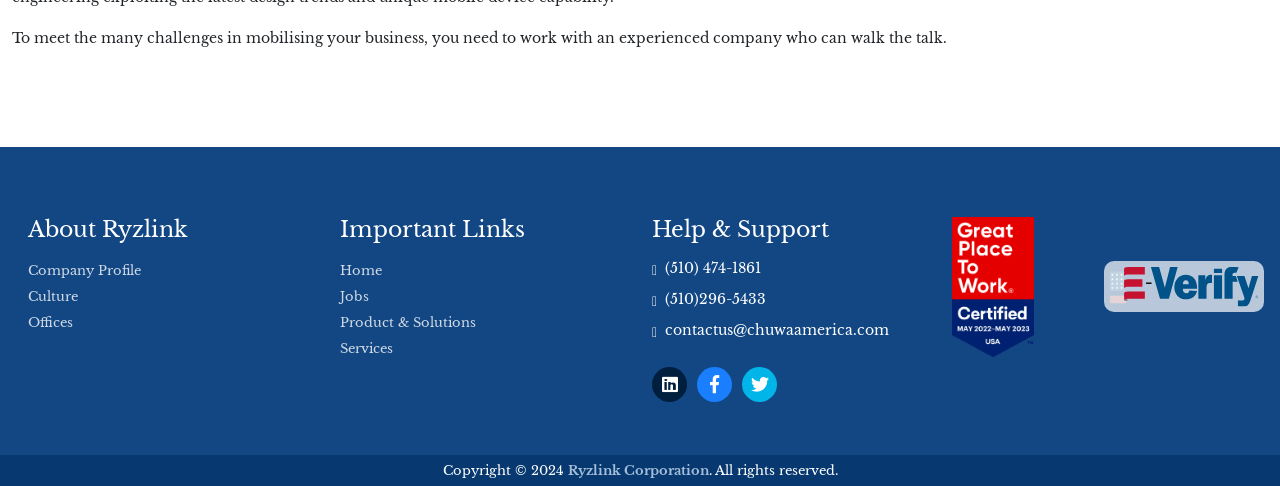Identify the bounding box coordinates for the element you need to click to achieve the following task: "View Jobs". The coordinates must be four float values ranging from 0 to 1, formatted as [left, top, right, bottom].

[0.266, 0.584, 0.491, 0.638]